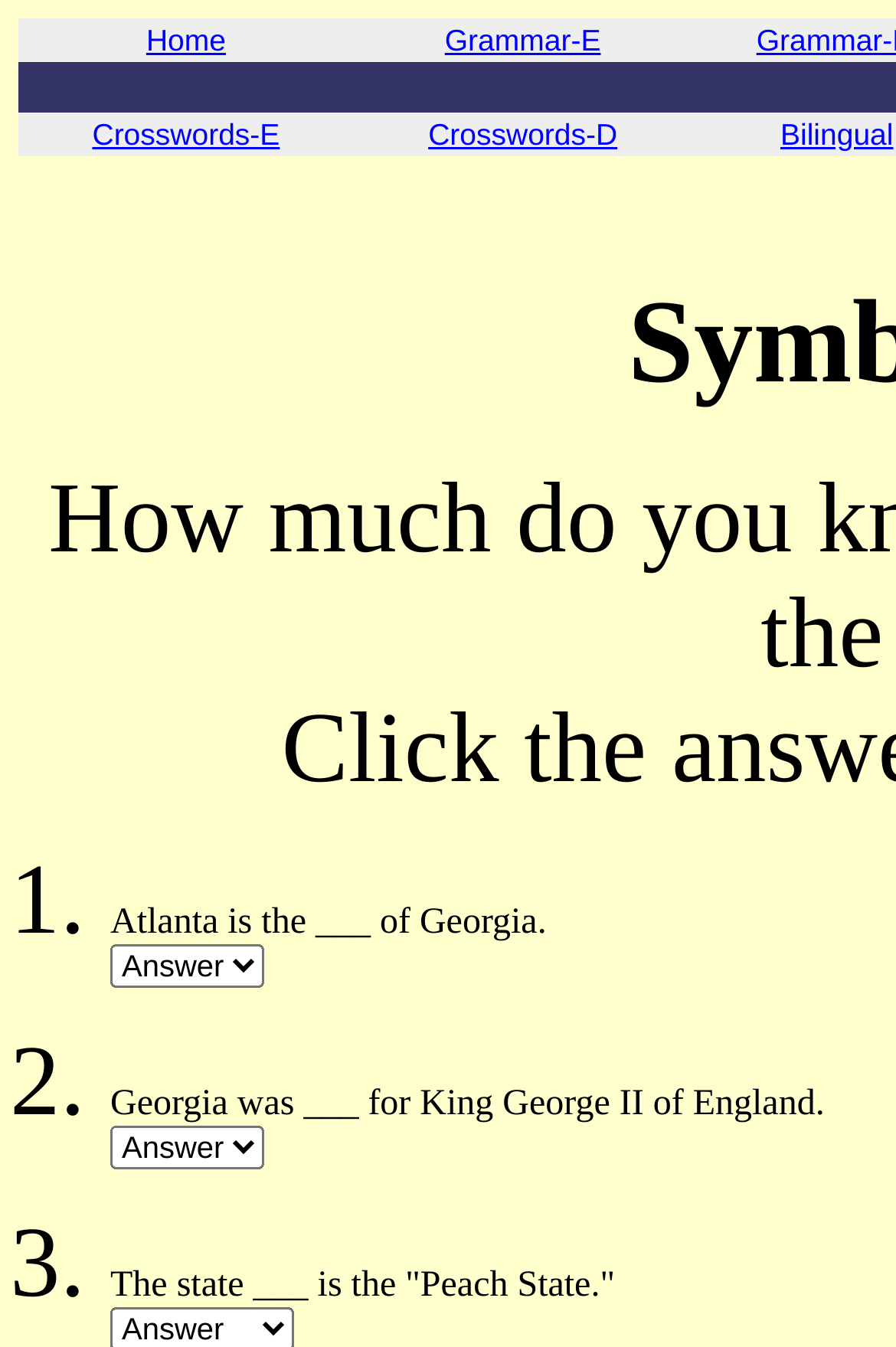Give a concise answer of one word or phrase to the question: 
What is the theme of the quiz?

Georgia